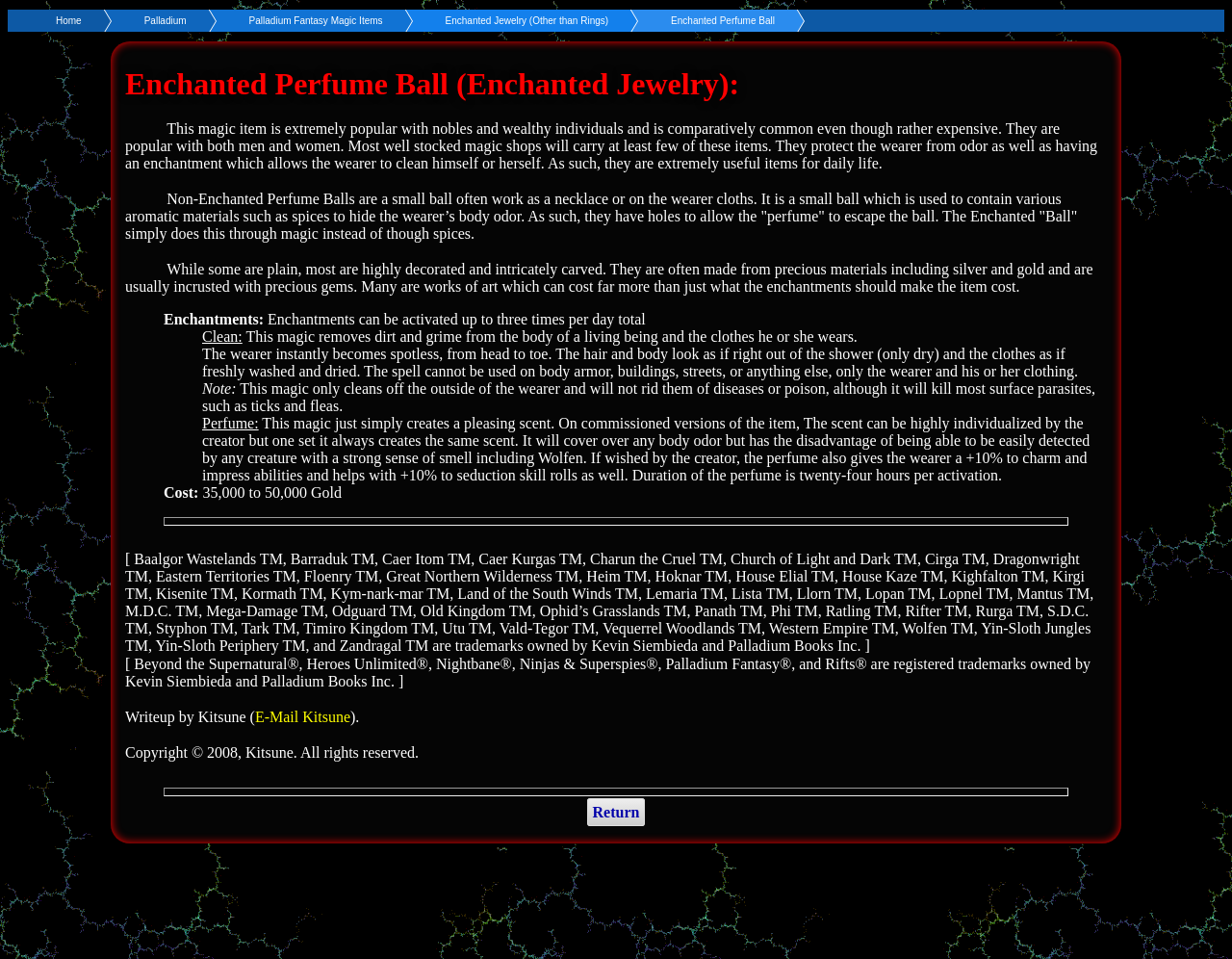How many times can the enchantments be activated per day?
Please provide a single word or phrase as your answer based on the screenshot.

Three